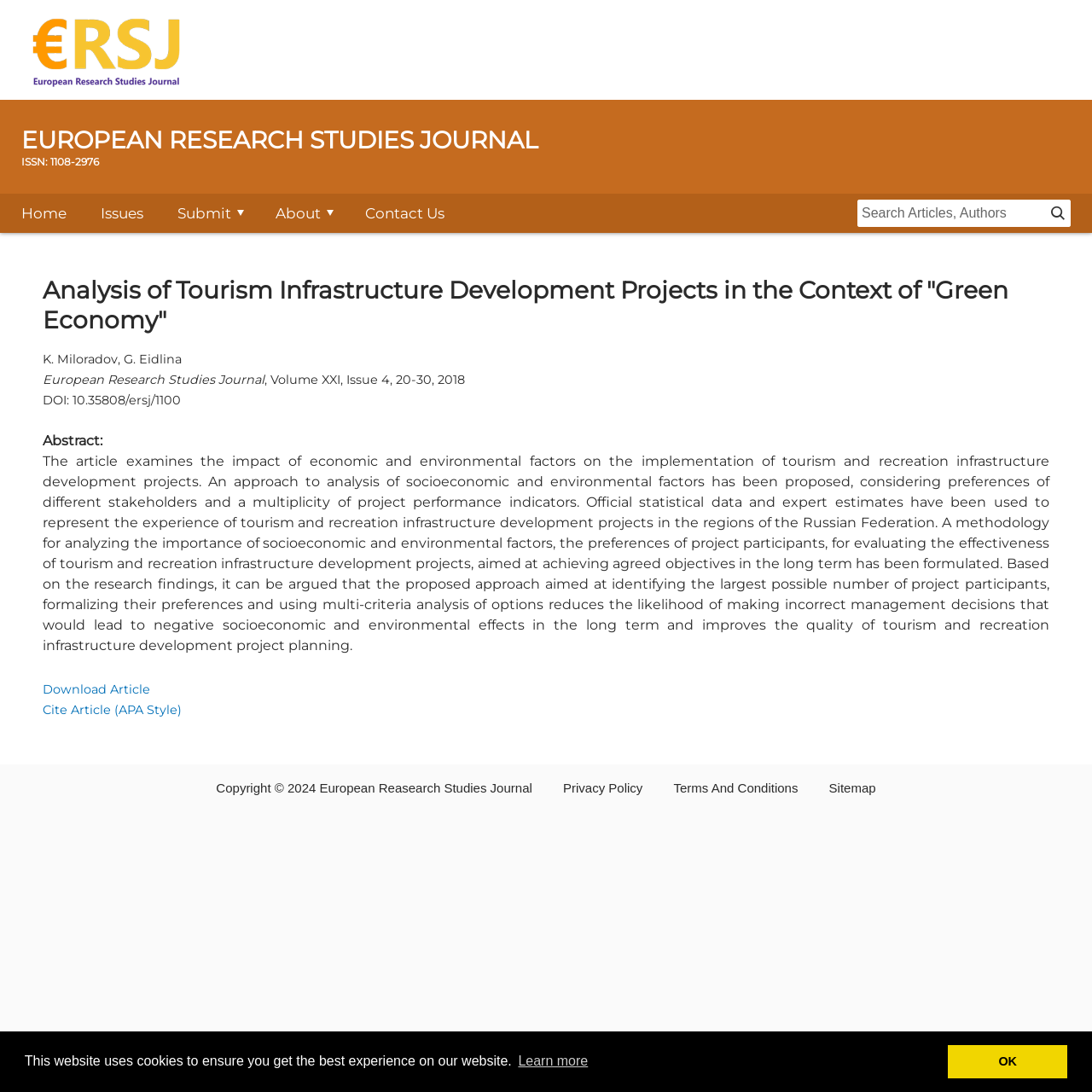Based on the image, give a detailed response to the question: What is the DOI of the article?

The DOI of the article can be found below the authors' names. It is written as 'DOI: 10.35808/ersj/1100'.